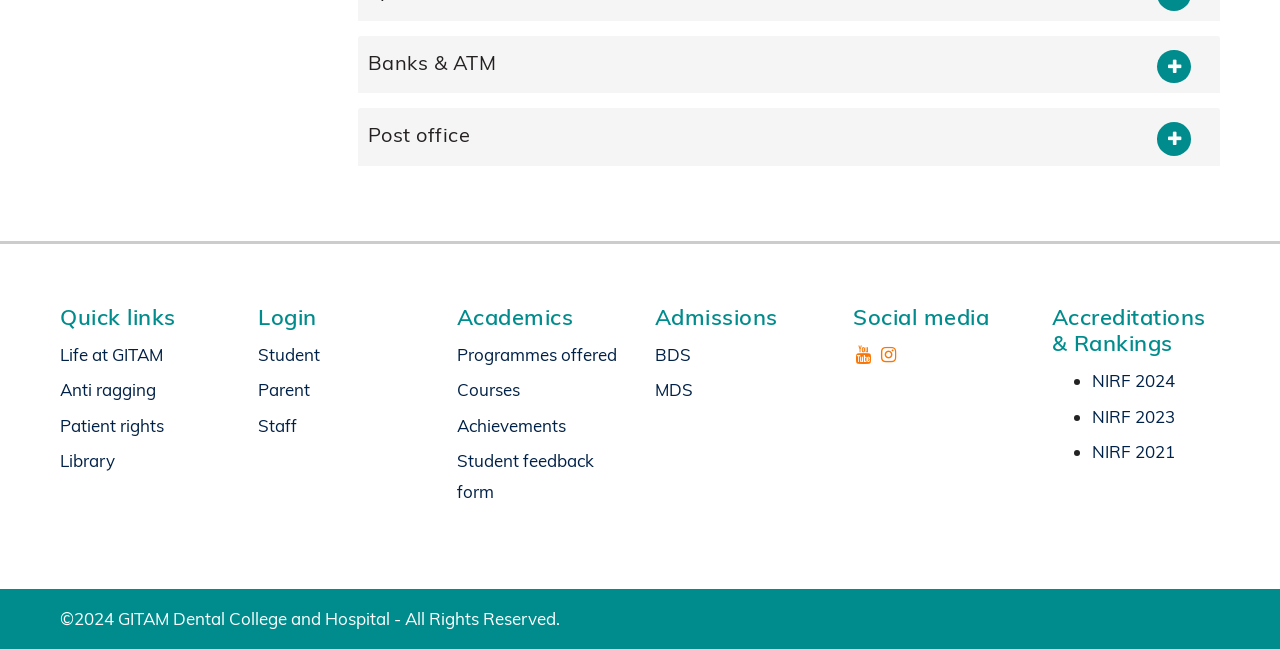Use a single word or phrase to answer the question:
What are the types of links available under 'Quick links'?

Life at GITAM, Anti ragging, Patient rights, Library